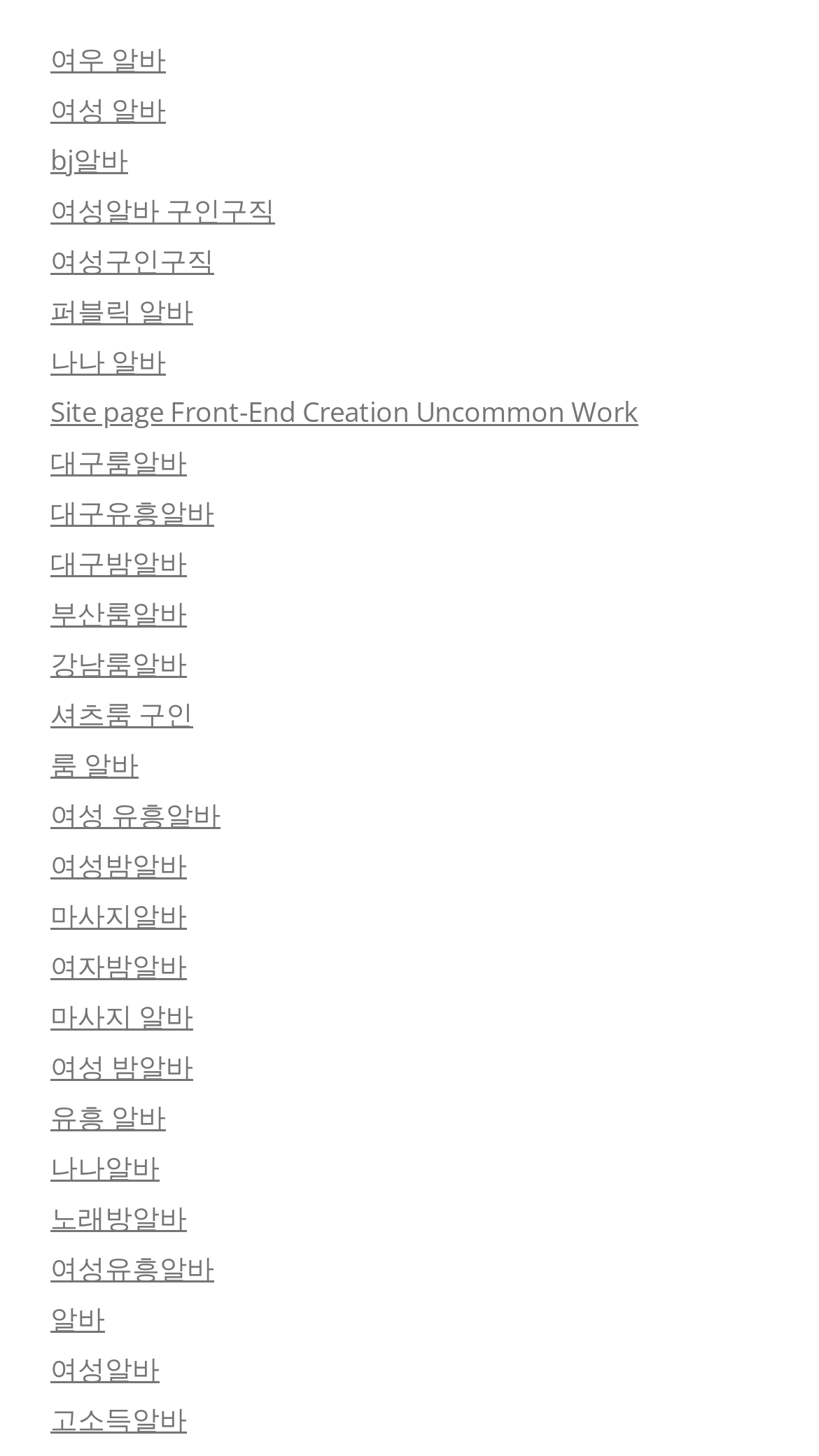Identify the bounding box coordinates of the clickable region required to complete the instruction: "Check the box to save your name and email for next time". The coordinates should be given as four float numbers within the range of 0 and 1, i.e., [left, top, right, bottom].

None